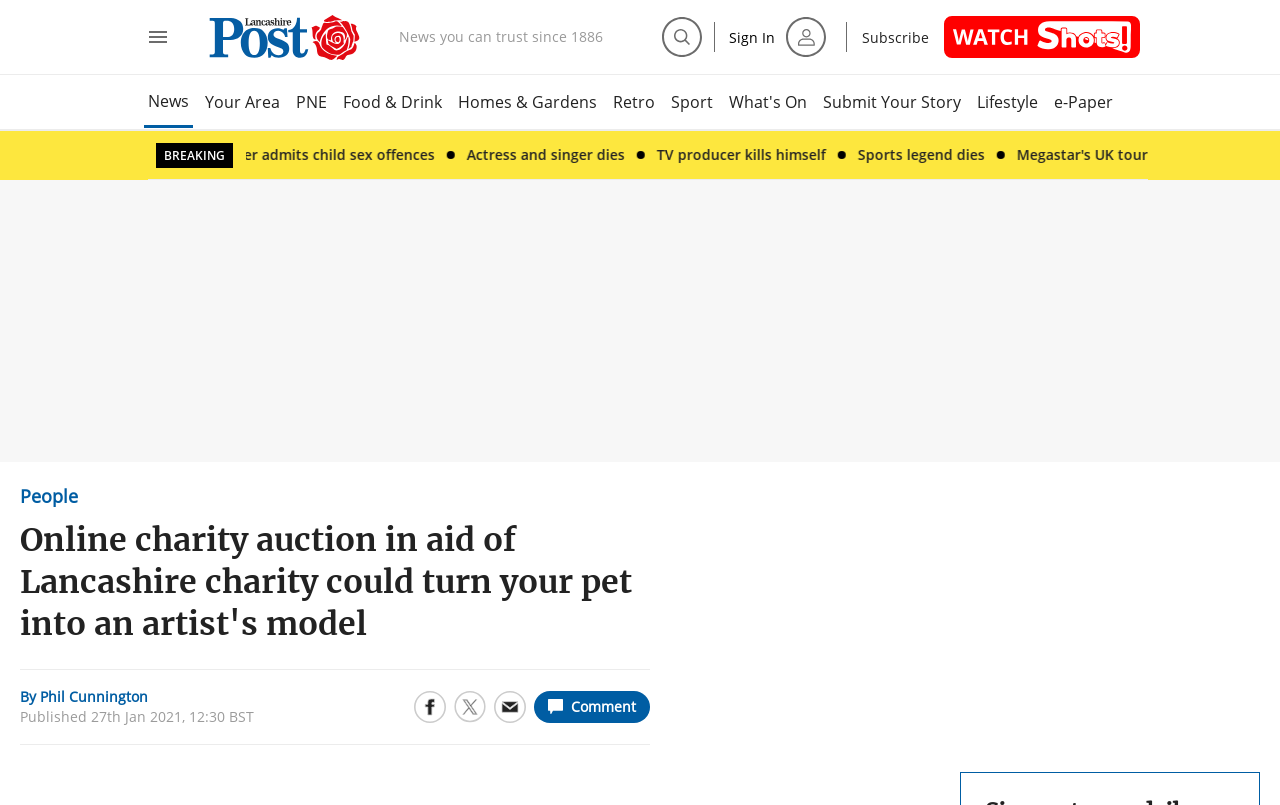Given the webpage screenshot, identify the bounding box of the UI element that matches this description: "aria-label="Open full menu"".

[0.114, 0.031, 0.133, 0.061]